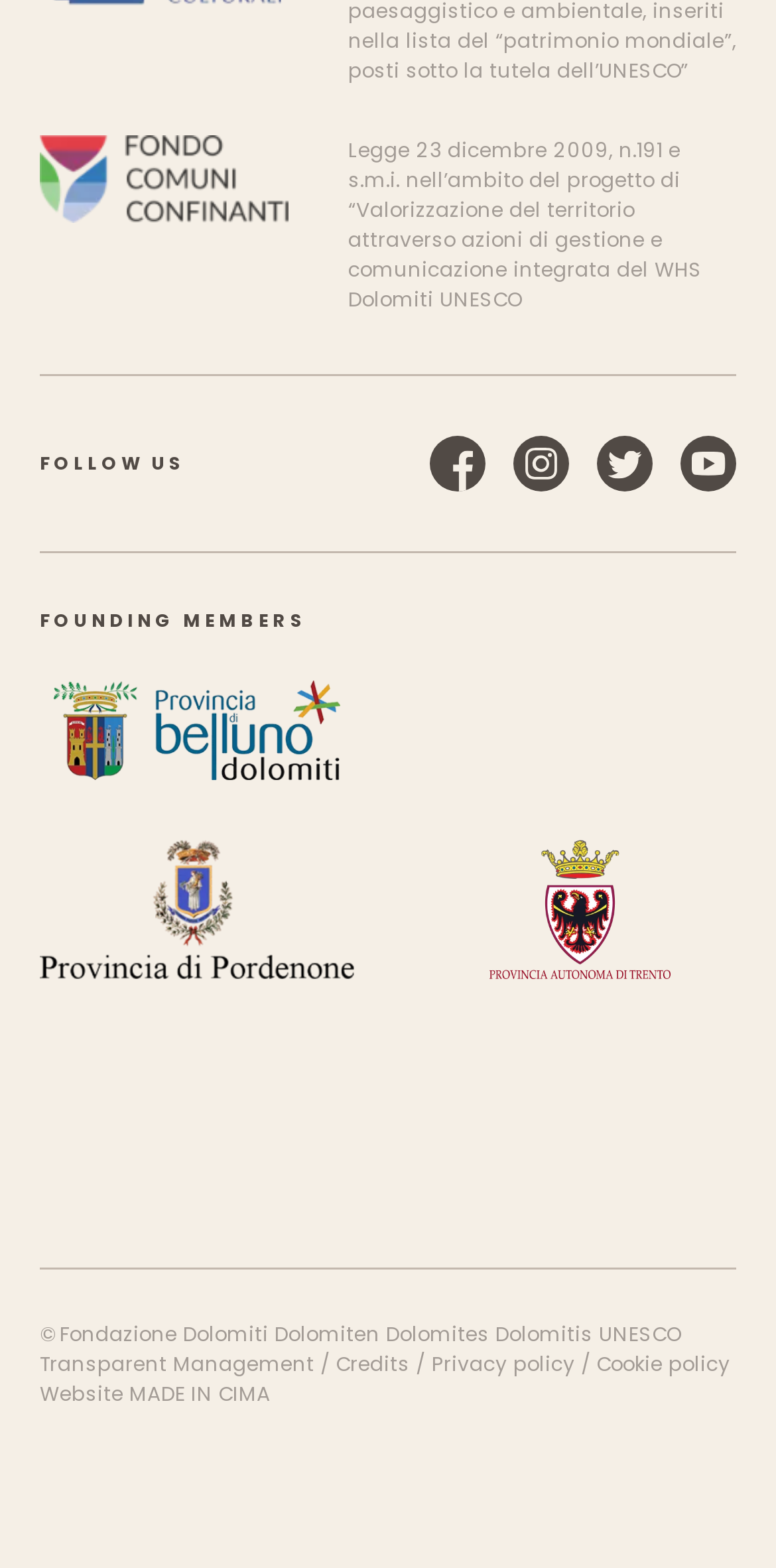How many social media platforms are linked?
Using the image, elaborate on the answer with as much detail as possible.

There are four social media platforms linked on the webpage, which are Facebook, Instagram, Twitter, and YouTube, each represented by a link element with a distinct bounding box coordinate.